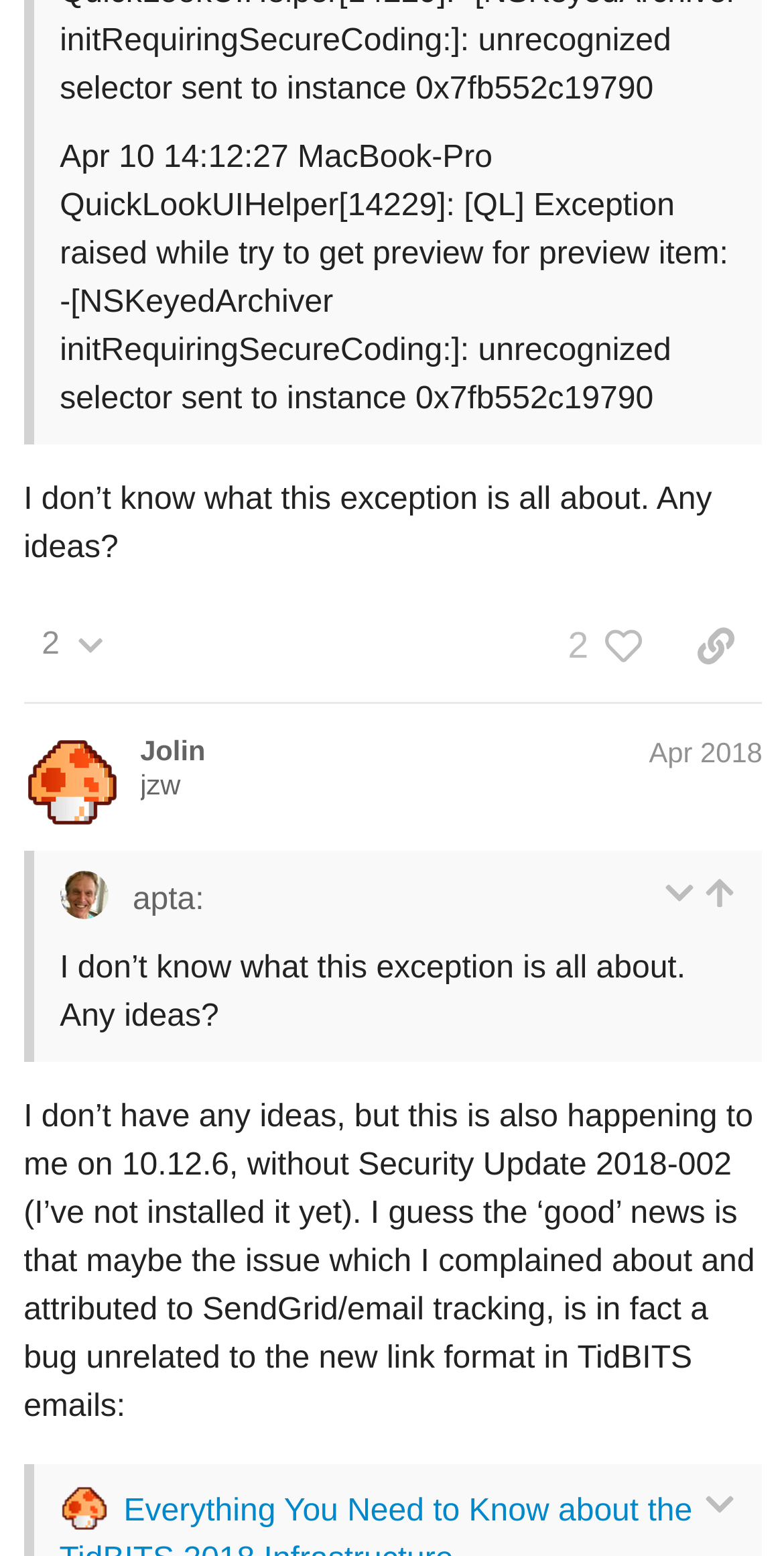Provide the bounding box coordinates of the area you need to click to execute the following instruction: "Click the button to view replies".

[0.03, 0.392, 0.155, 0.436]